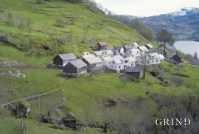What type of structures are showcased in the image?
Carefully analyze the image and provide a detailed answer to the question.

The caption explicitly states that the image showcases traditional Norwegian farm structures, which implies that the buildings depicted in the image are characteristic of Norwegian farms.